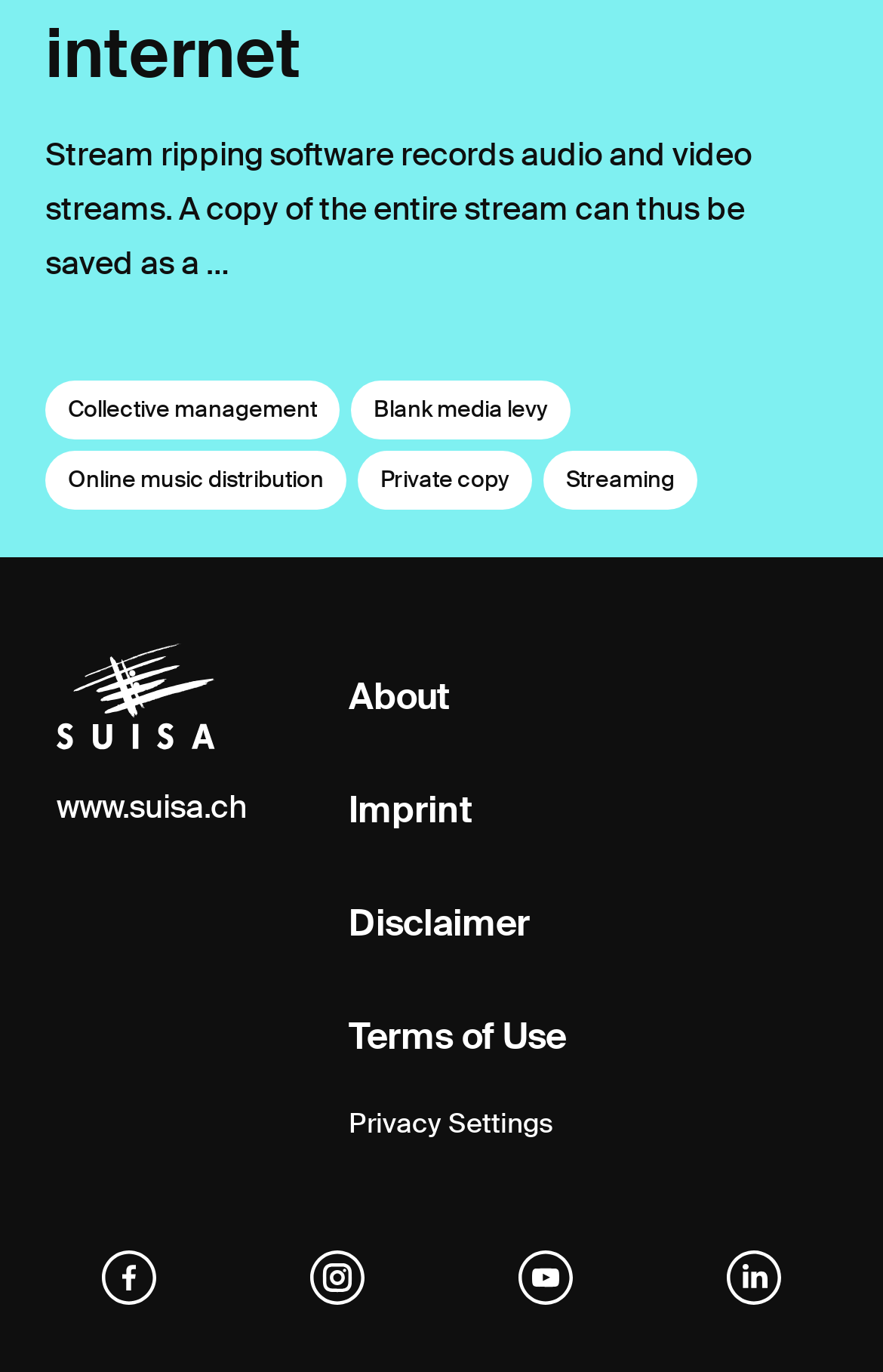Find the bounding box coordinates of the area to click in order to follow the instruction: "Click on Collective management".

[0.051, 0.278, 0.385, 0.321]